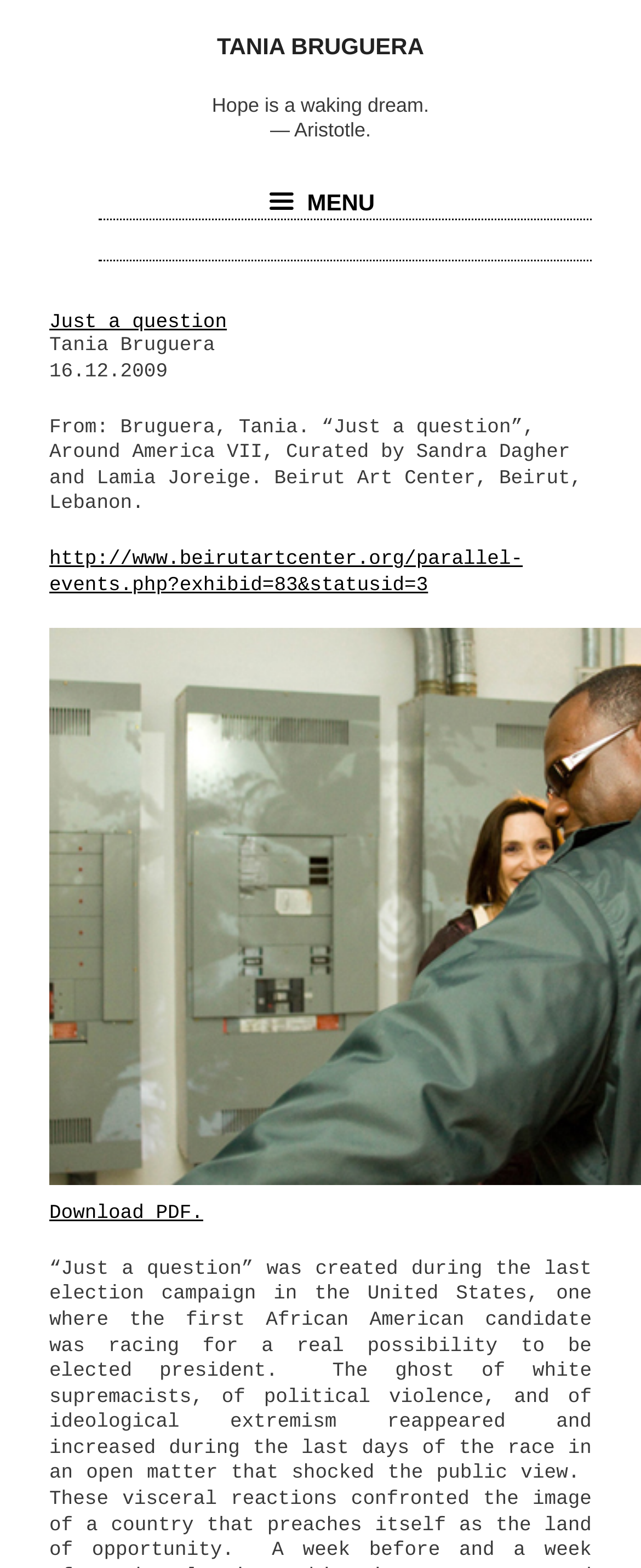Respond to the question with just a single word or phrase: 
What is the date of the article?

16.12.2009